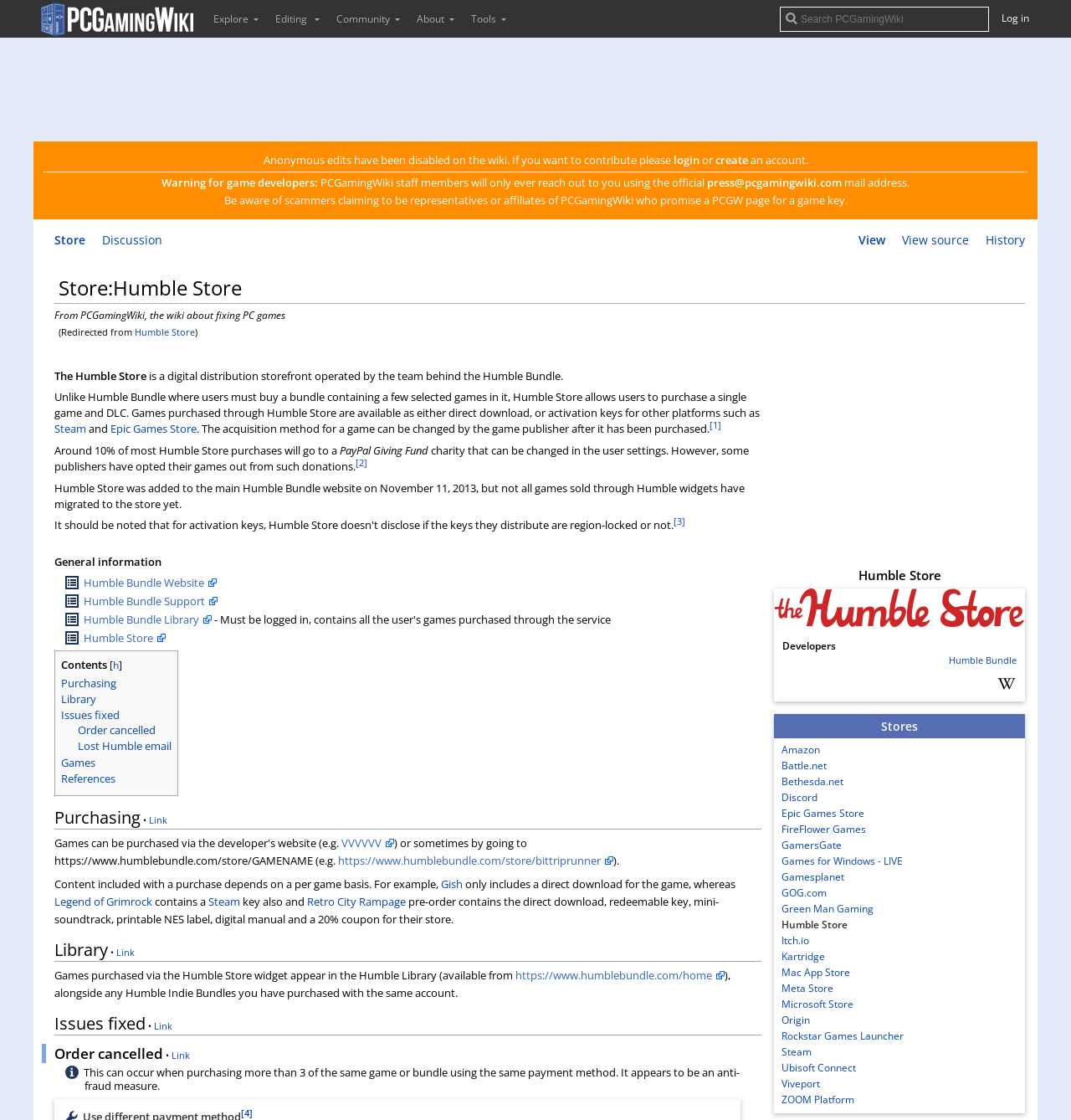Identify the bounding box coordinates of the element to click to follow this instruction: 'Explore PCGamingWiki'. Ensure the coordinates are four float values between 0 and 1, provided as [left, top, right, bottom].

[0.199, 0.01, 0.232, 0.023]